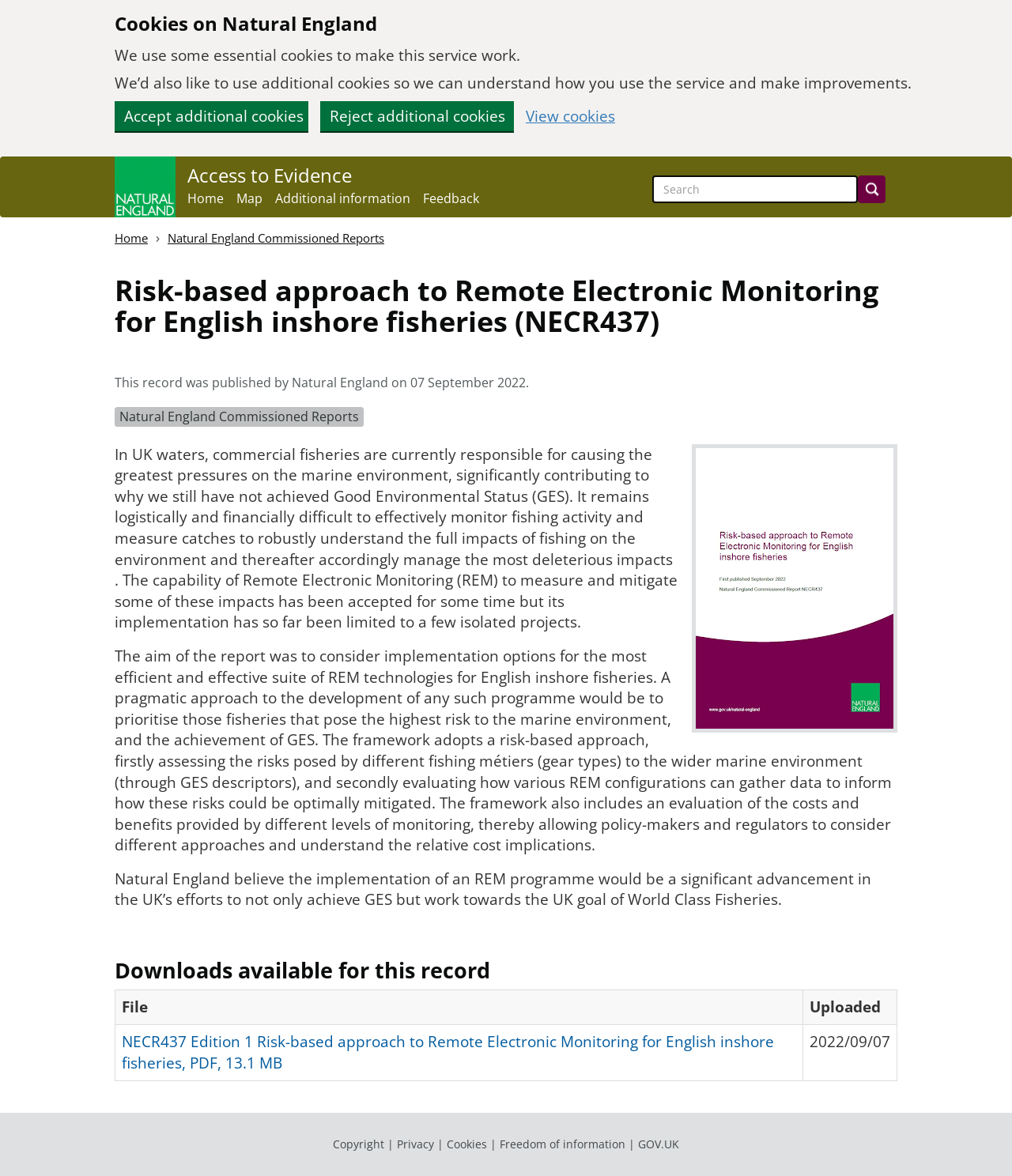What is the purpose of Remote Electronic Monitoring?
Respond with a short answer, either a single word or a phrase, based on the image.

Measure and mitigate impacts